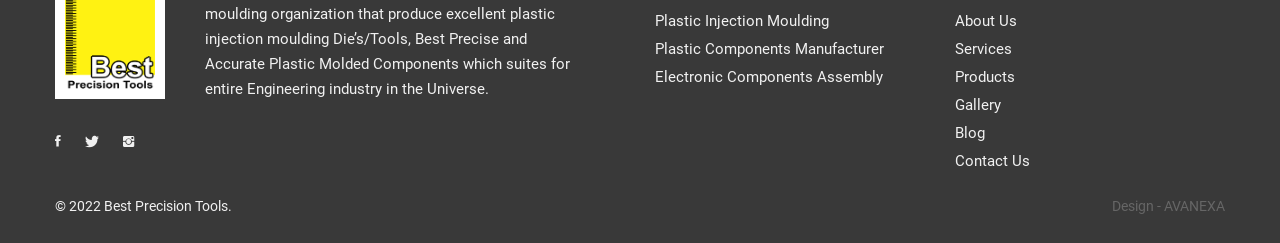Identify the bounding box coordinates of the part that should be clicked to carry out this instruction: "Go to About Us".

[0.746, 0.048, 0.795, 0.122]